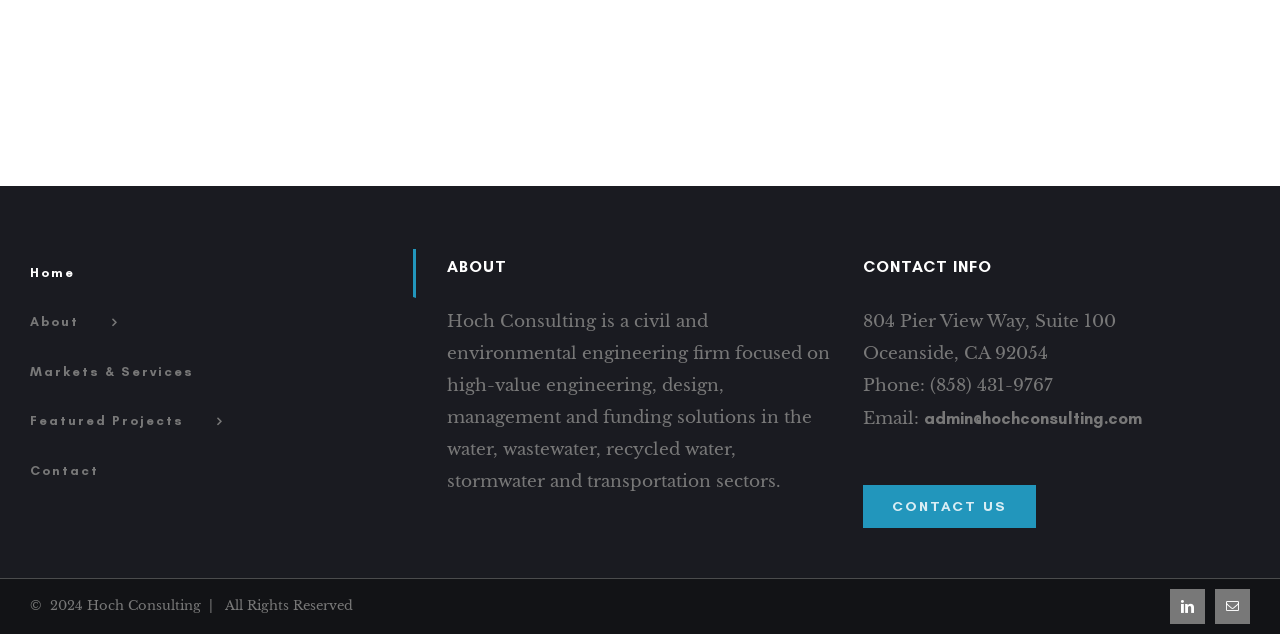Locate the bounding box coordinates of the clickable region necessary to complete the following instruction: "learn about the company". Provide the coordinates in the format of four float numbers between 0 and 1, i.e., [left, top, right, bottom].

[0.349, 0.403, 0.651, 0.438]